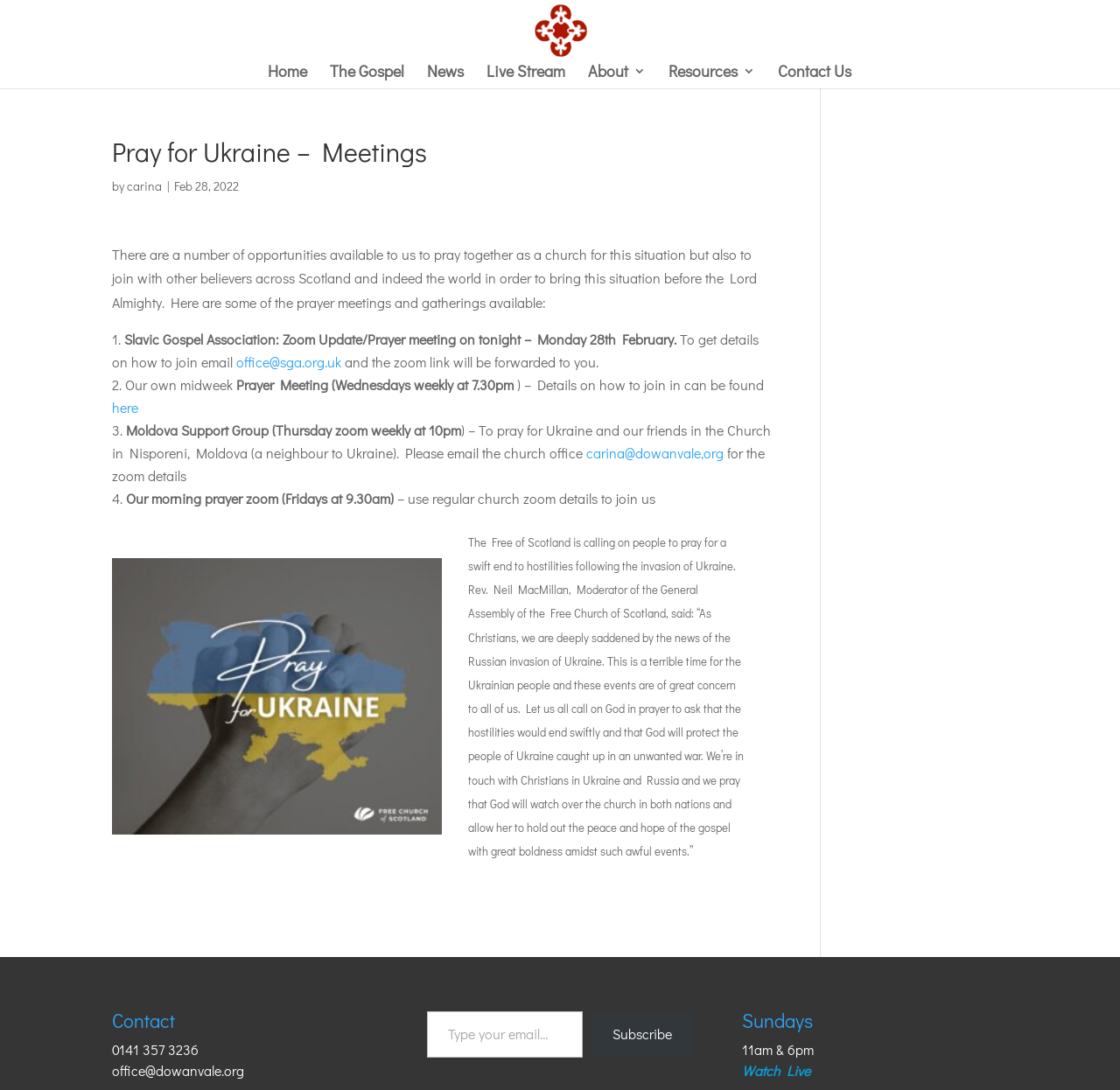Specify the bounding box coordinates of the area that needs to be clicked to achieve the following instruction: "Click the 'Watch Live' link".

[0.663, 0.973, 0.724, 0.99]